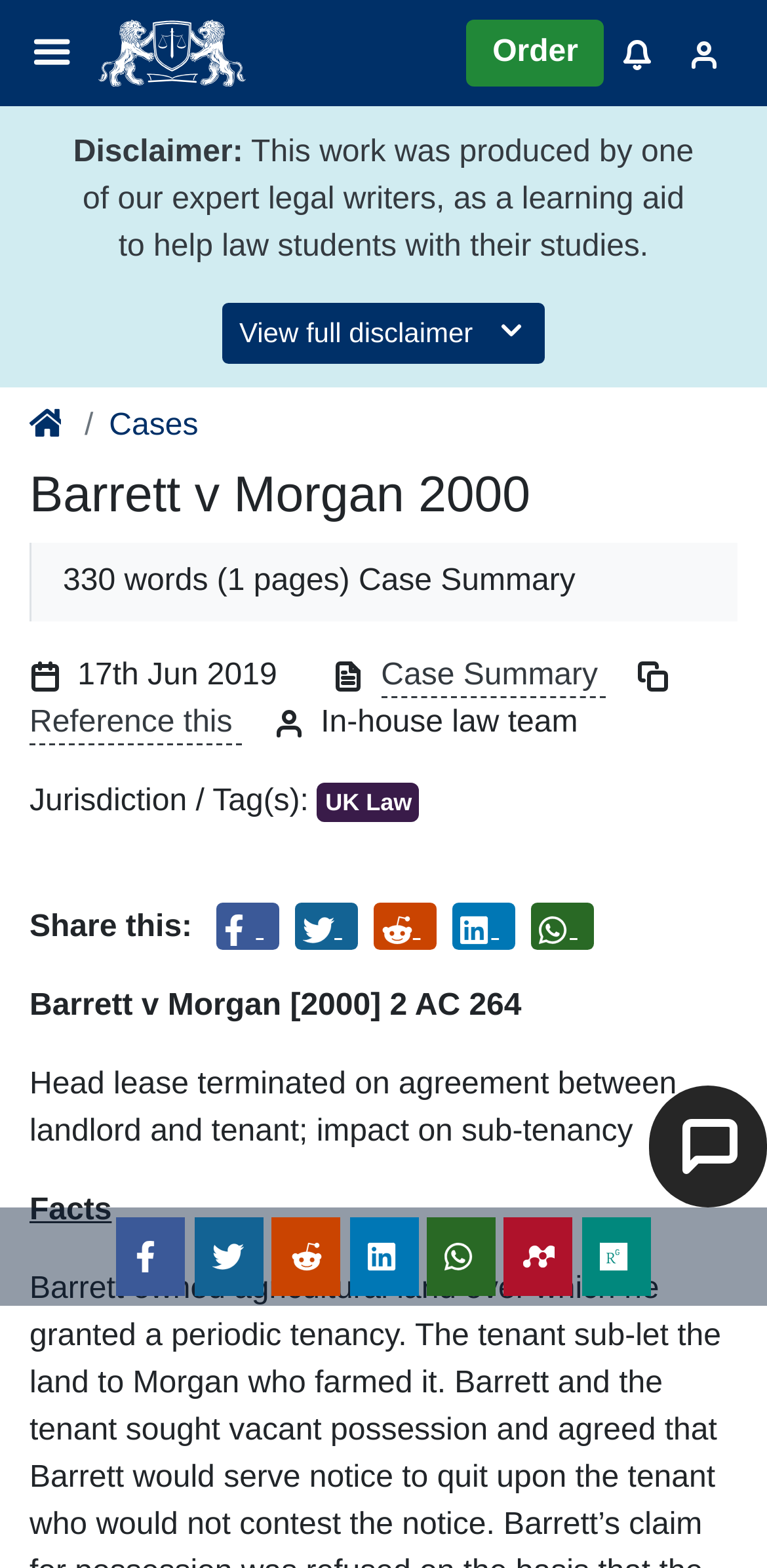Locate the bounding box coordinates for the element described below: "Facebook". The coordinates must be four float values between 0 and 1, formatted as [left, top, right, bottom].

[0.282, 0.576, 0.364, 0.606]